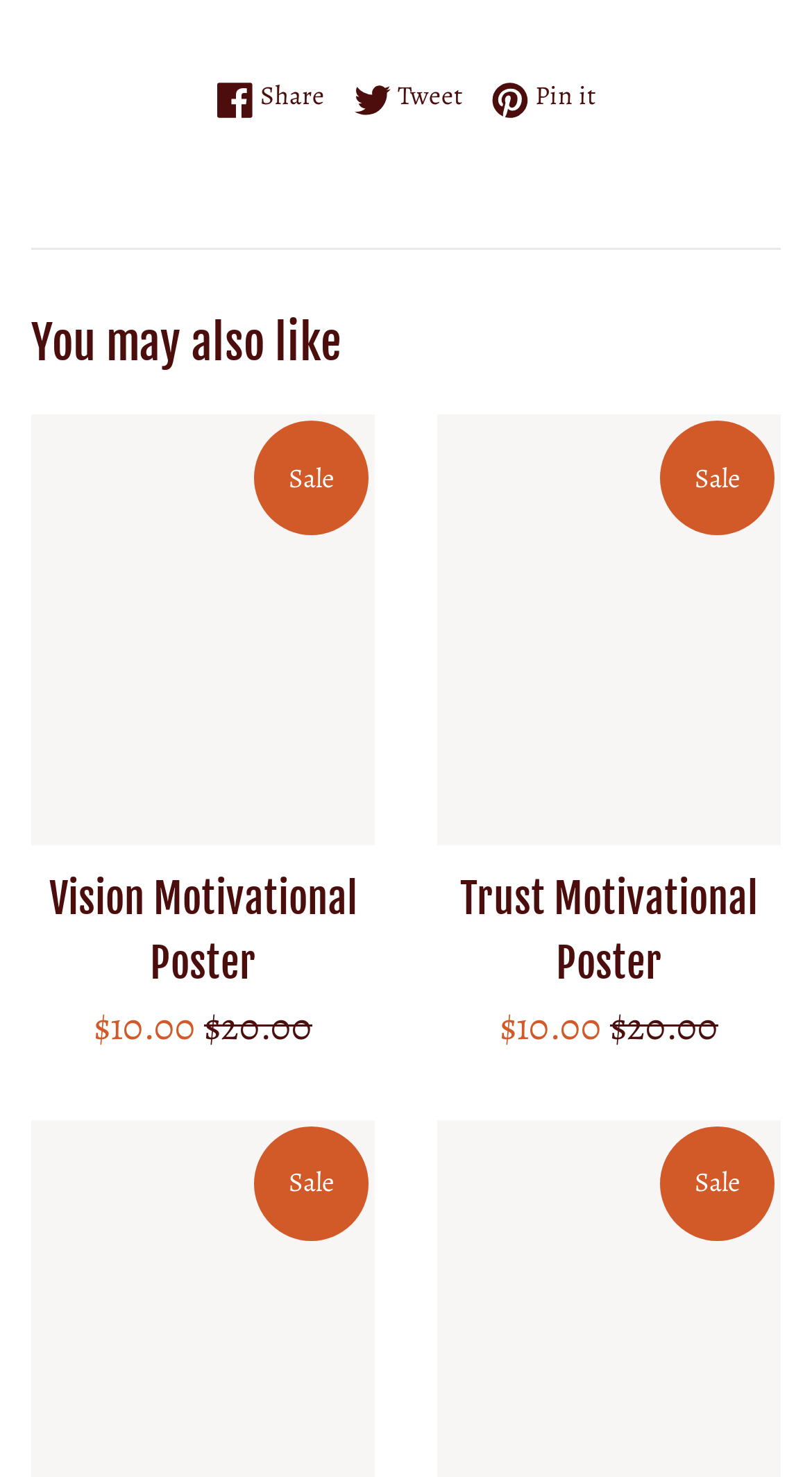What is the orientation of the separator element?
Please provide a comprehensive answer based on the contents of the image.

I found a separator element with an orientation attribute set to 'horizontal', which means it separates elements horizontally.